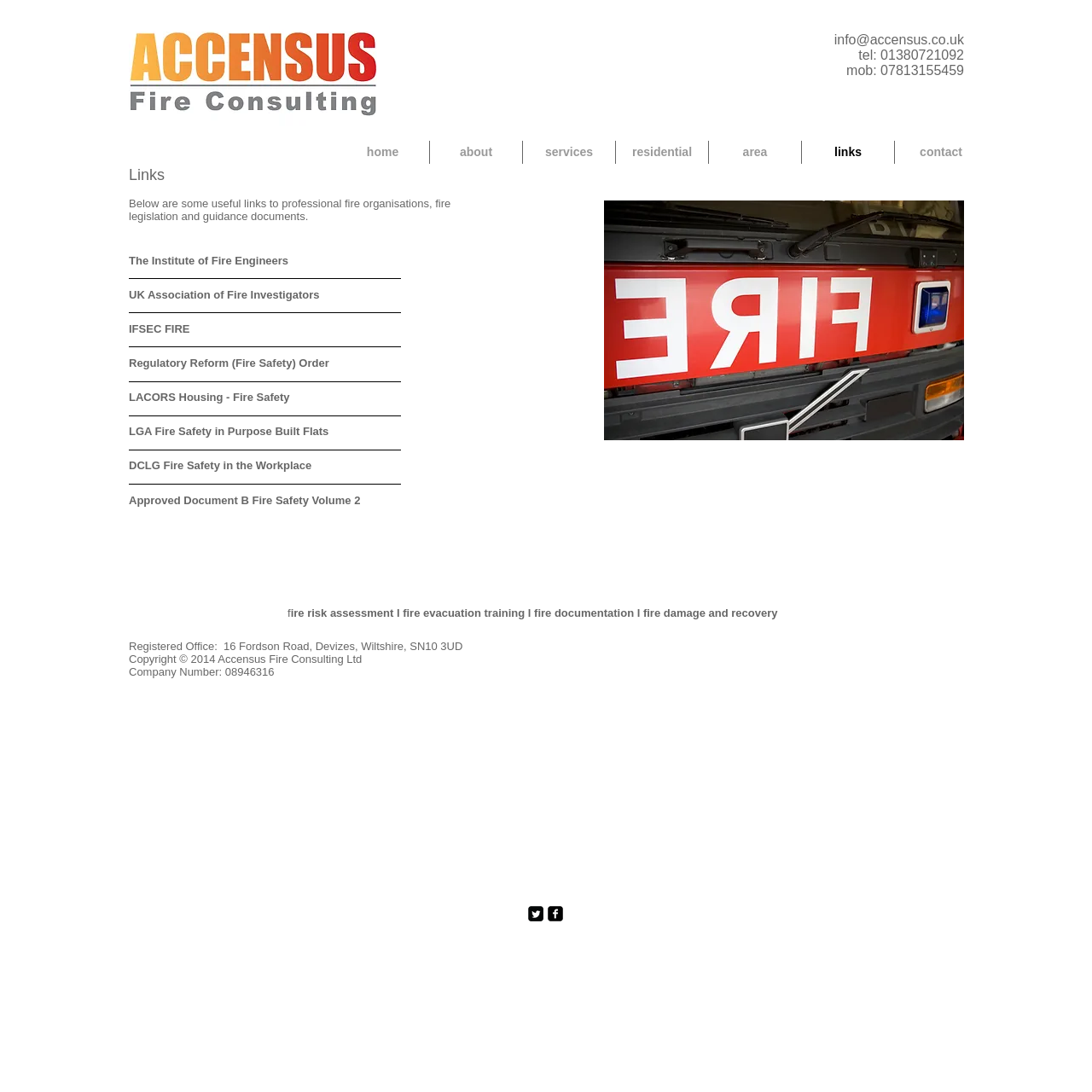Identify the bounding box coordinates for the UI element mentioned here: "fire evacuation training". Provide the coordinates as four float values between 0 and 1, i.e., [left, top, right, bottom].

[0.369, 0.555, 0.481, 0.567]